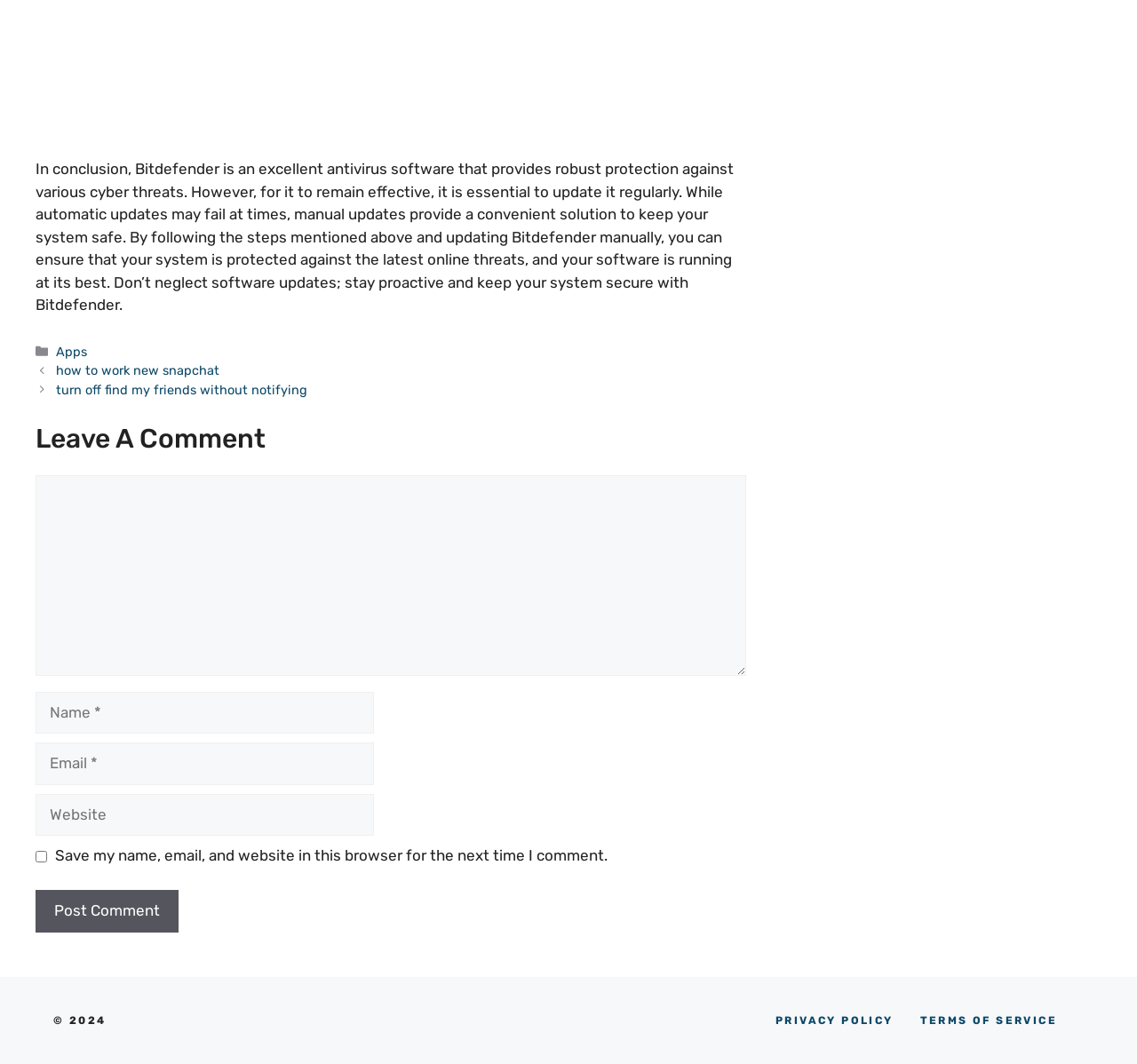What is the label of the first textbox in the comment section? Based on the screenshot, please respond with a single word or phrase.

Name